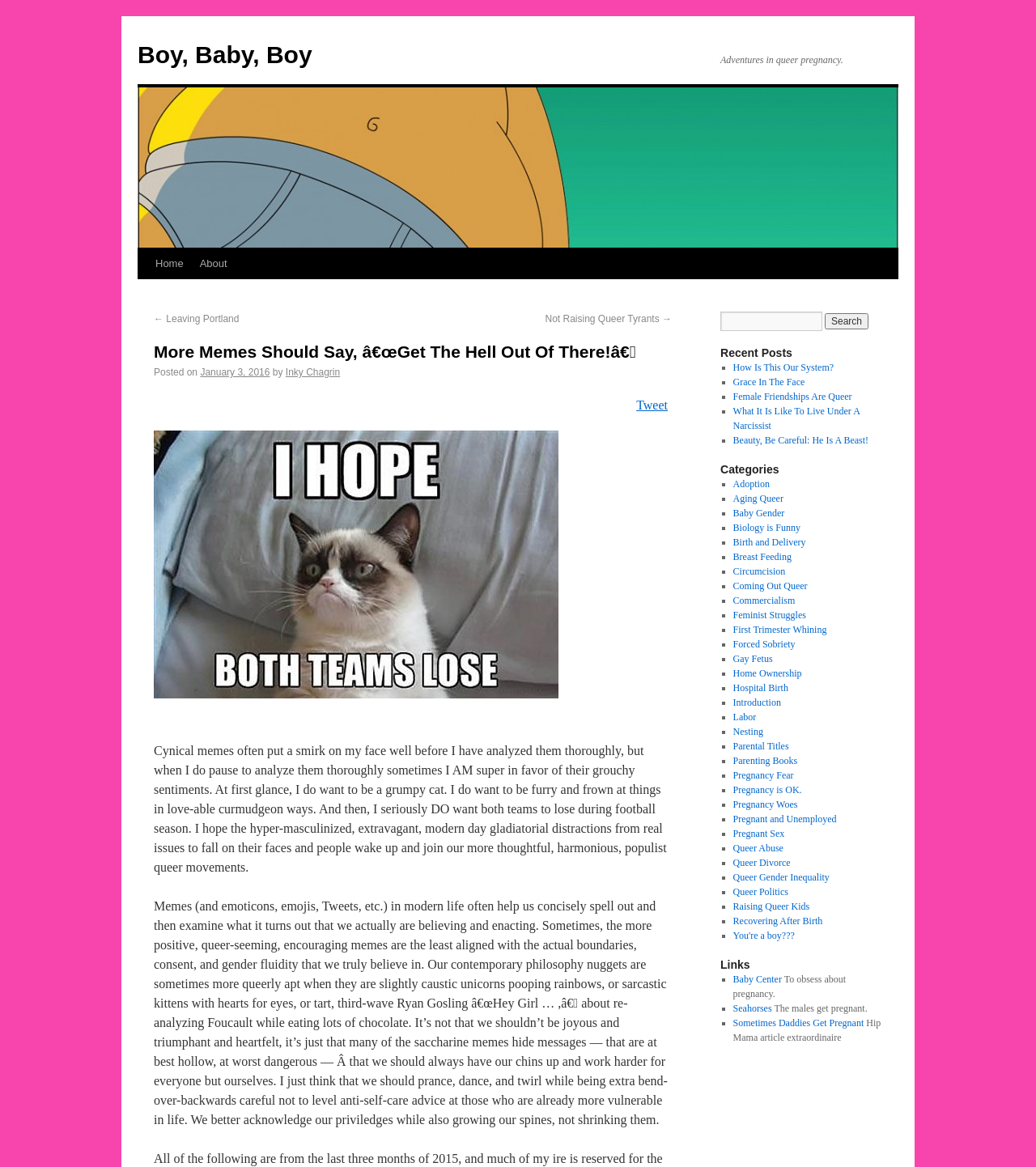What is the category of the blog post 'How Is This Our System?'?
From the image, respond using a single word or phrase.

Not specified